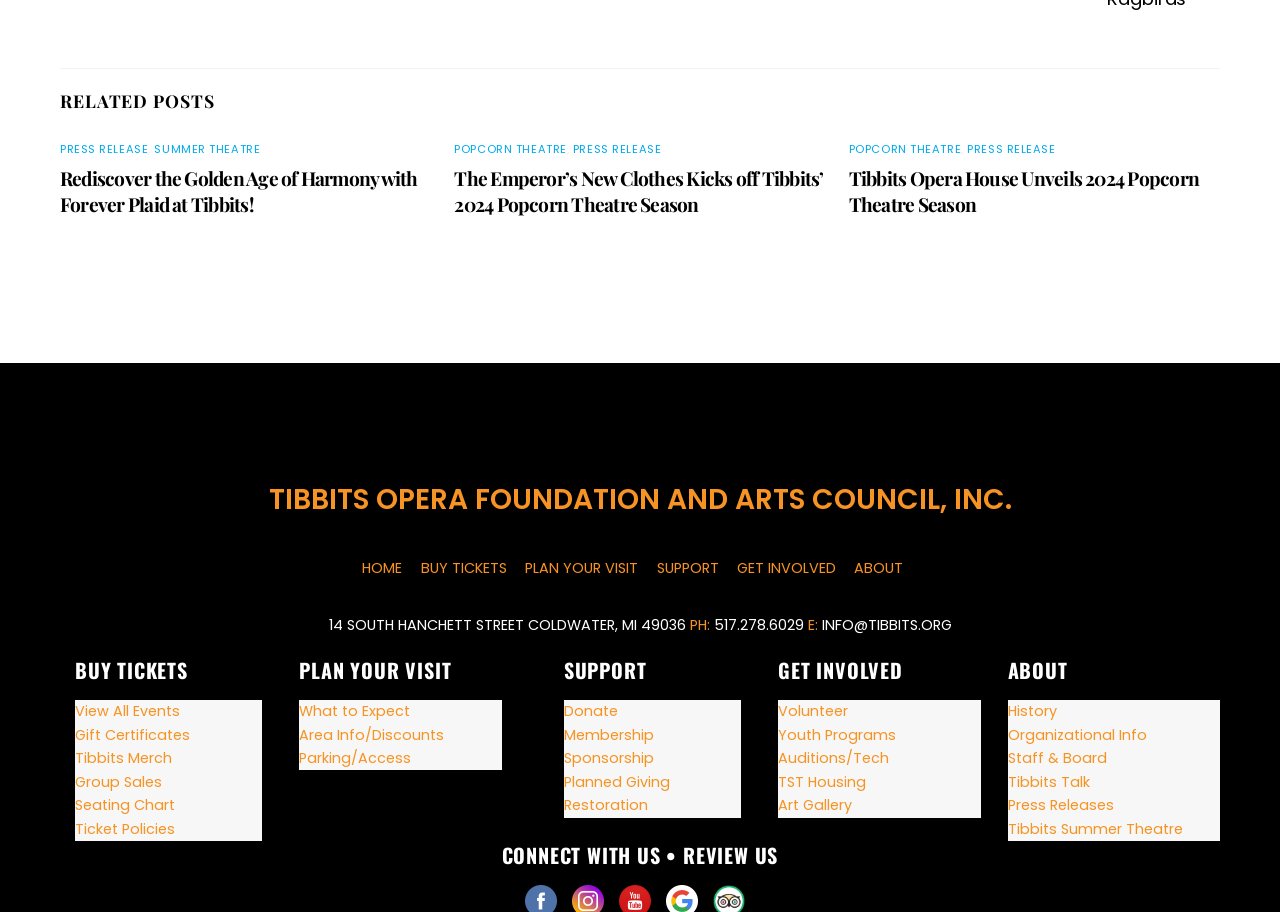Indicate the bounding box coordinates of the element that needs to be clicked to satisfy the following instruction: "Click on the 'HOME' link". The coordinates should be four float numbers between 0 and 1, i.e., [left, top, right, bottom].

[0.283, 0.612, 0.314, 0.633]